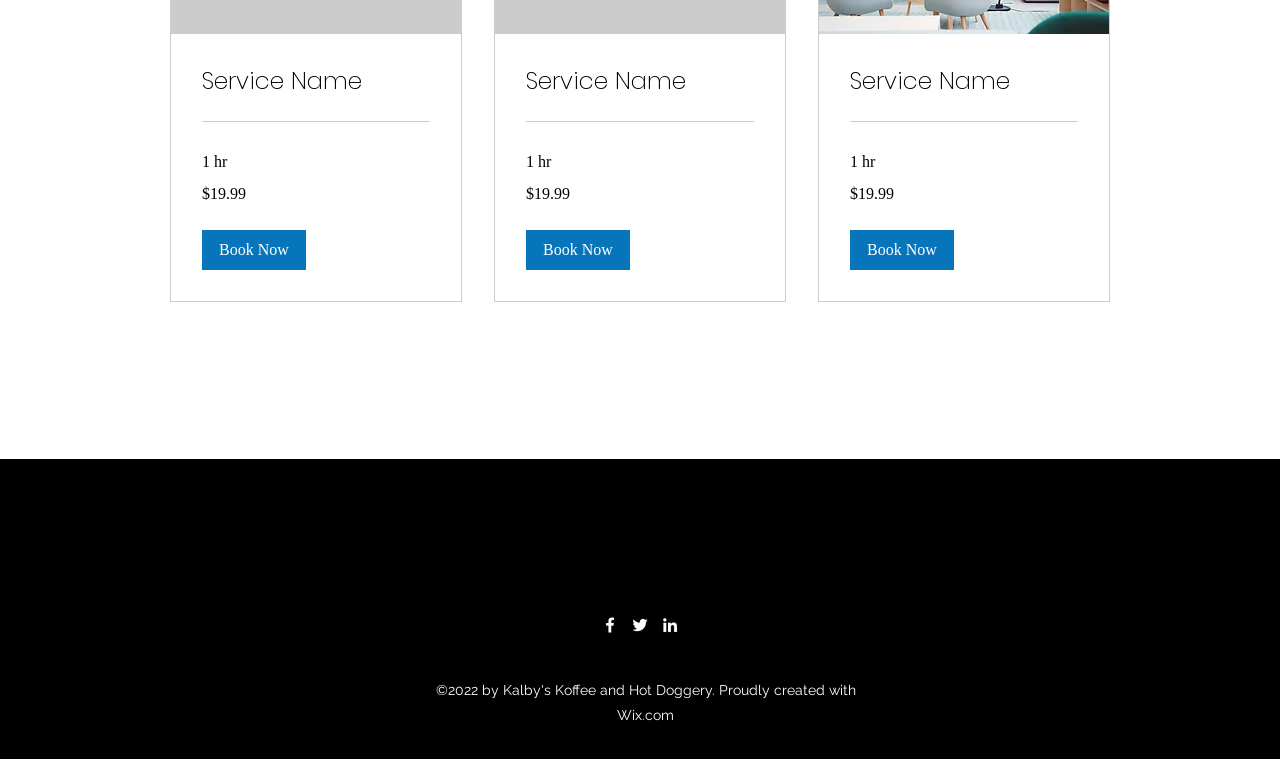How many social media links are in the social bar?
Based on the screenshot, respond with a single word or phrase.

3